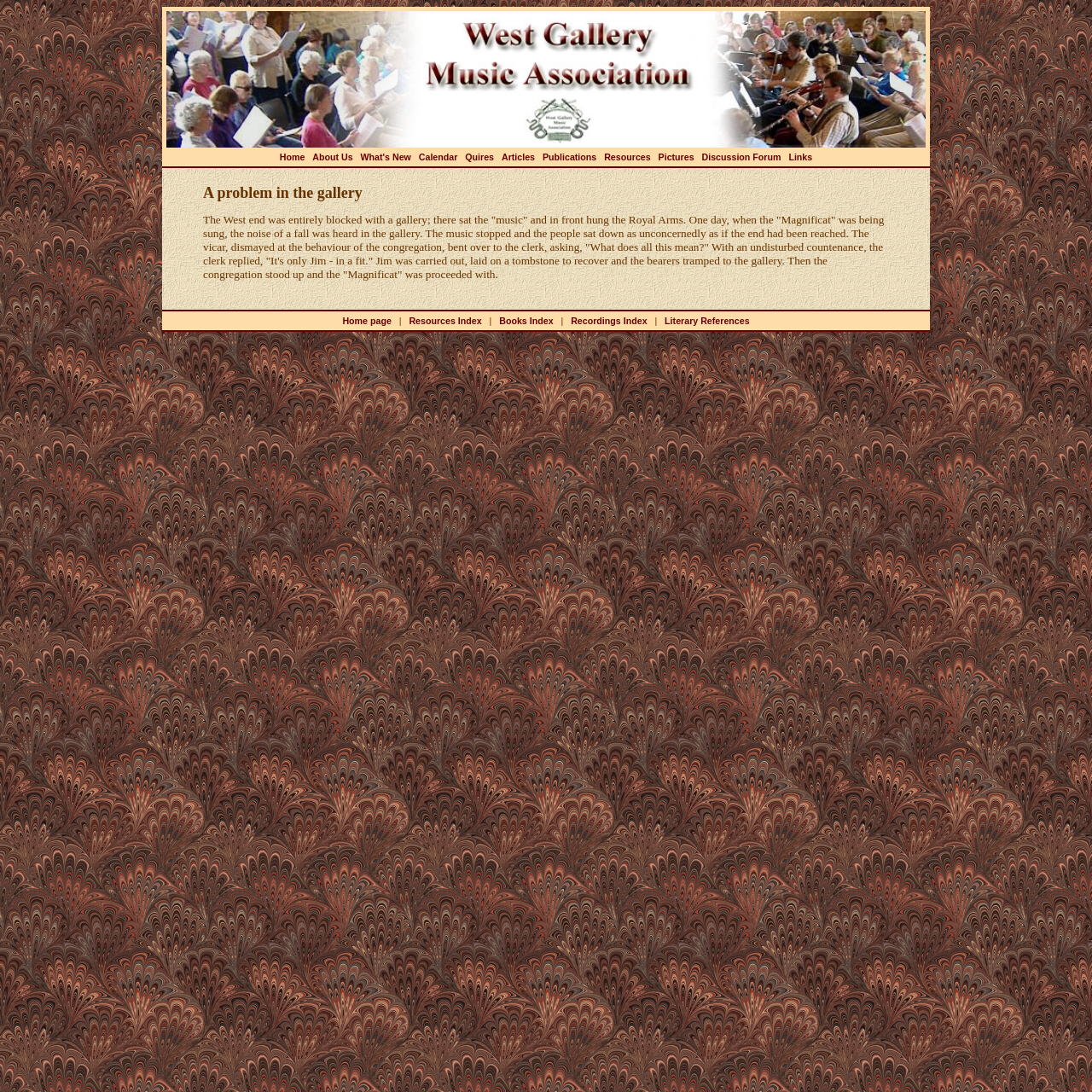Determine the bounding box coordinates for the area that should be clicked to carry out the following instruction: "View the Literary References".

[0.609, 0.289, 0.686, 0.298]